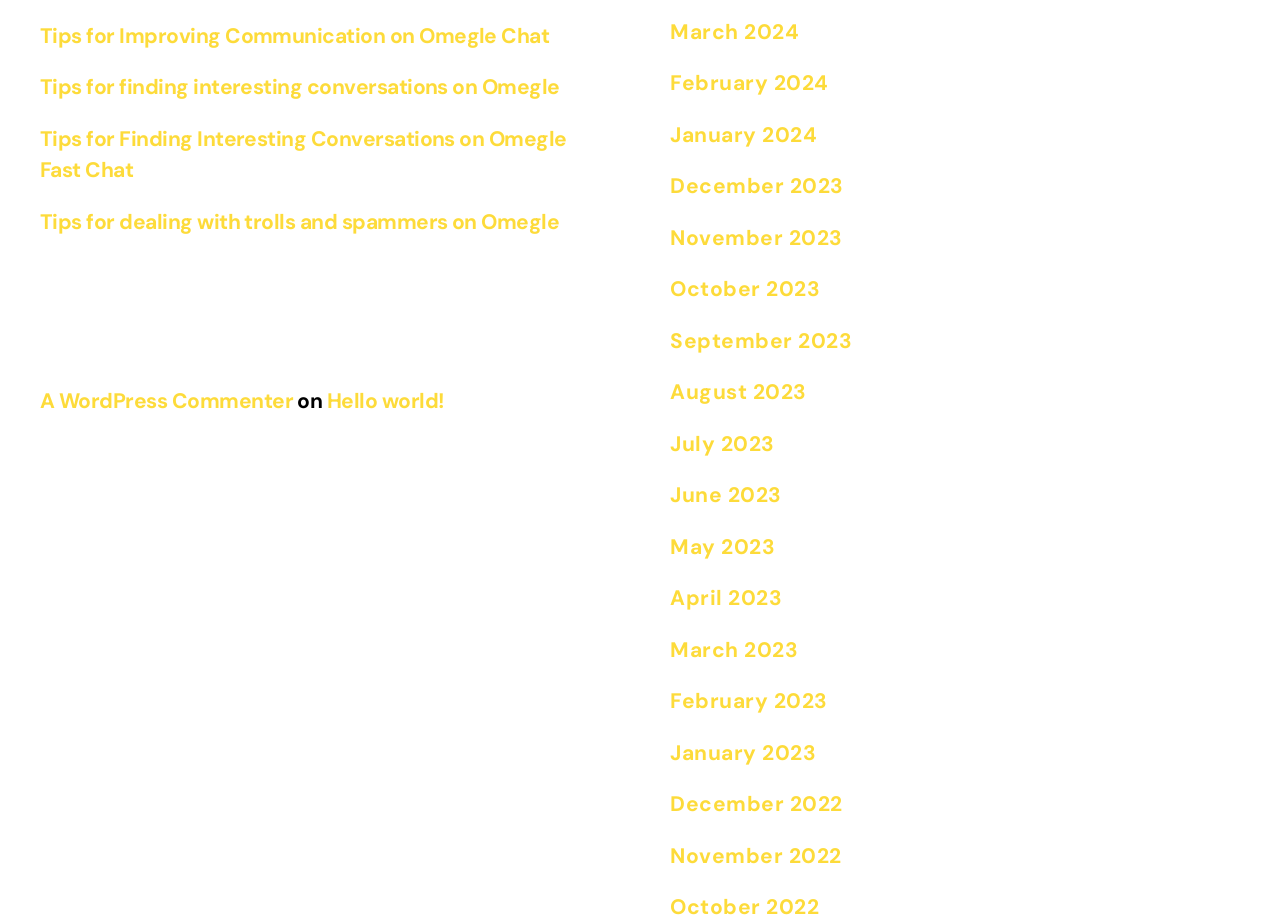Please identify the bounding box coordinates of the element on the webpage that should be clicked to follow this instruction: "View recent comments". The bounding box coordinates should be given as four float numbers between 0 and 1, formatted as [left, top, right, bottom].

[0.031, 0.314, 0.477, 0.379]